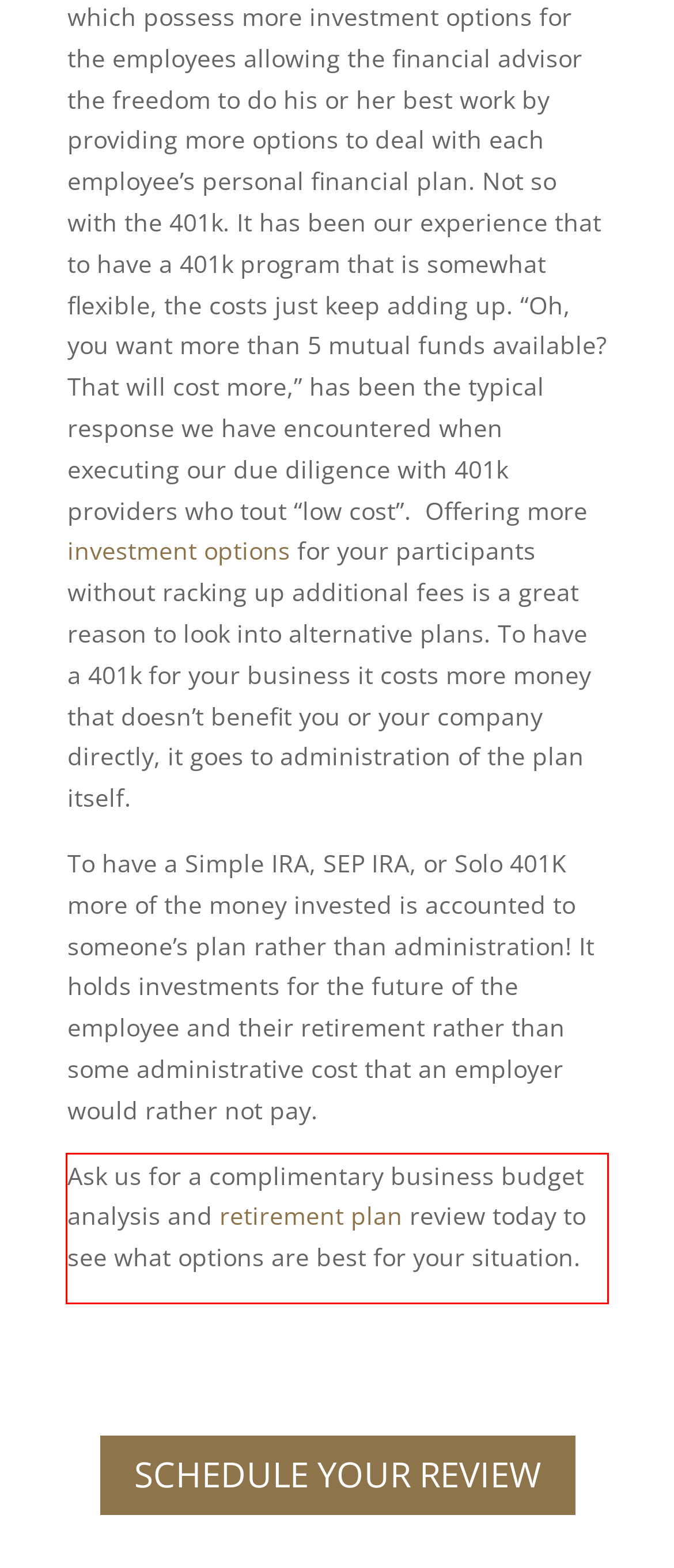Using OCR, extract the text content found within the red bounding box in the given webpage screenshot.

Ask us for a complimentary business budget analysis and retirement plan review today to see what options are best for your situation.